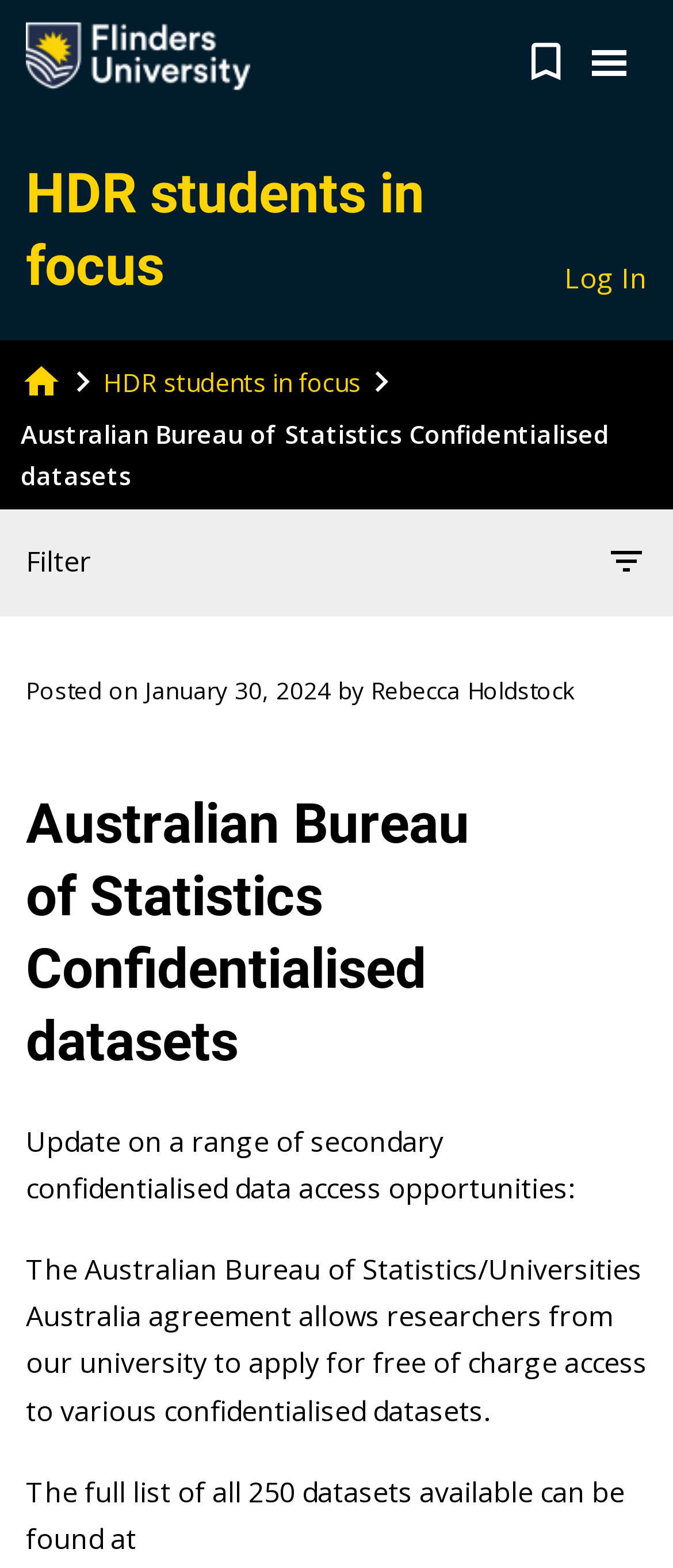Kindly determine the bounding box coordinates for the area that needs to be clicked to execute this instruction: "Toggle navigation".

[0.859, 0.021, 0.962, 0.057]